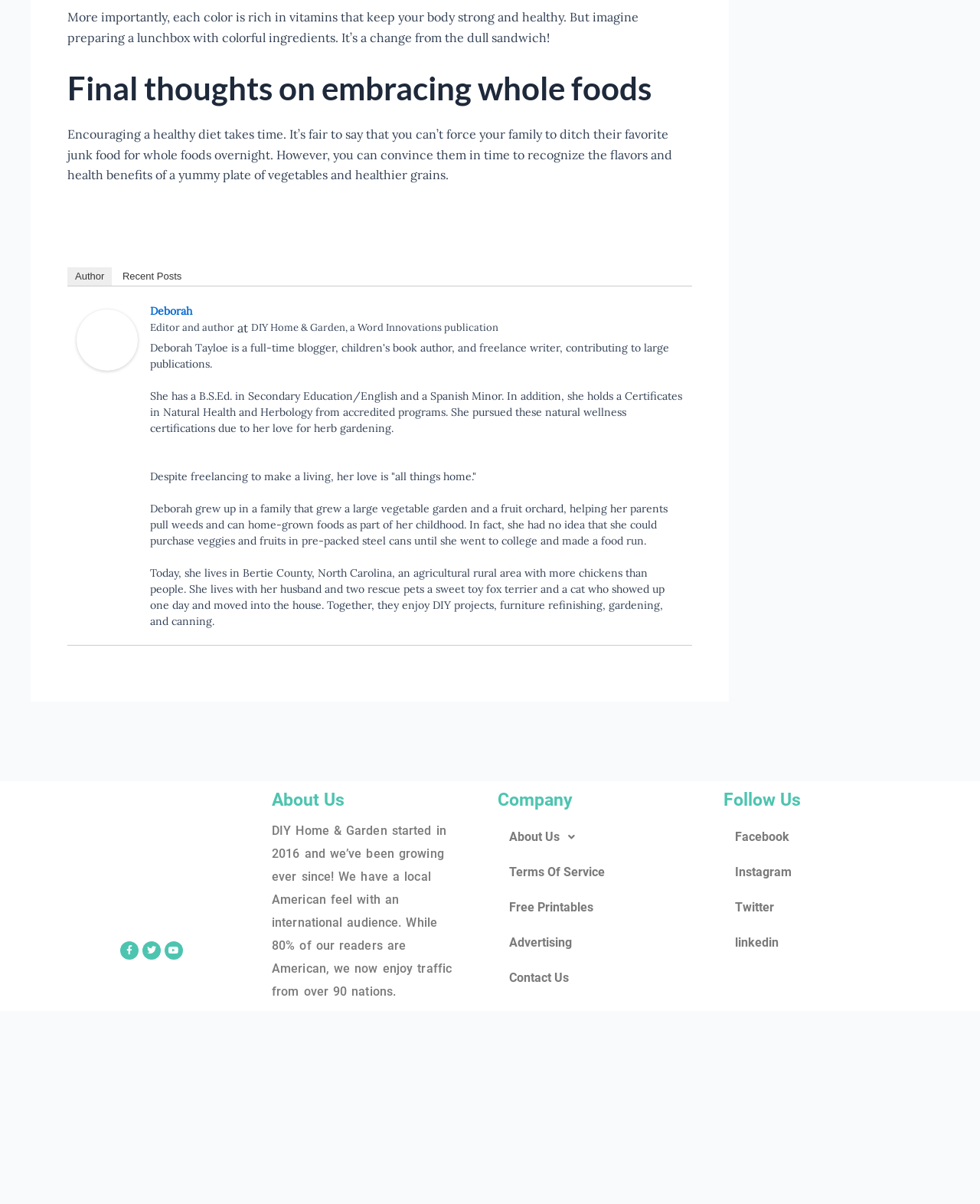Please pinpoint the bounding box coordinates for the region I should click to adhere to this instruction: "Contact Us".

[0.508, 0.798, 0.723, 0.827]